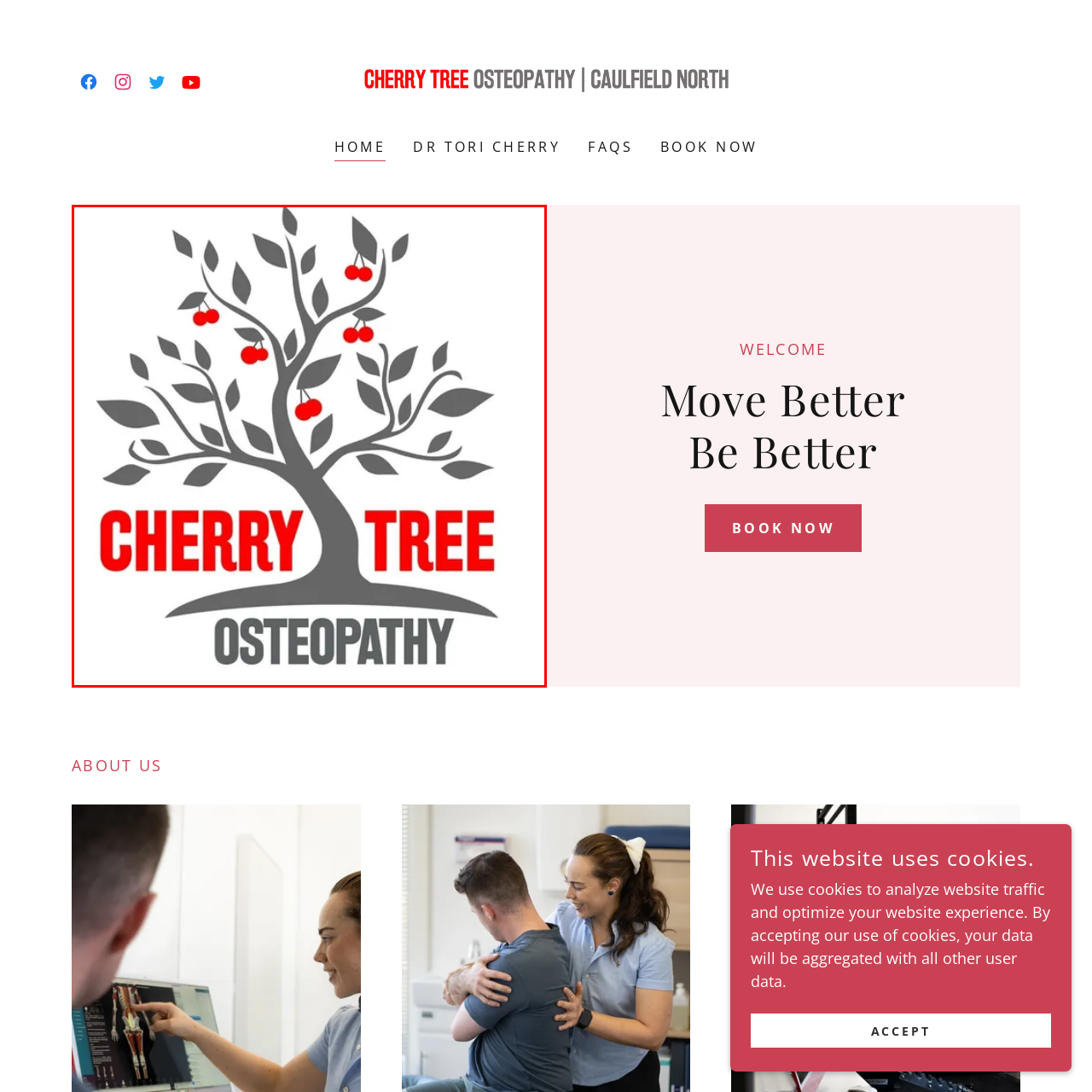What is written in bold red letters?
Direct your attention to the area of the image outlined in red and provide a detailed response based on the visual information available.

According to the caption, the words 'CHERRY TREE' appear in bold red letters, conveying a sense of vitality and health.